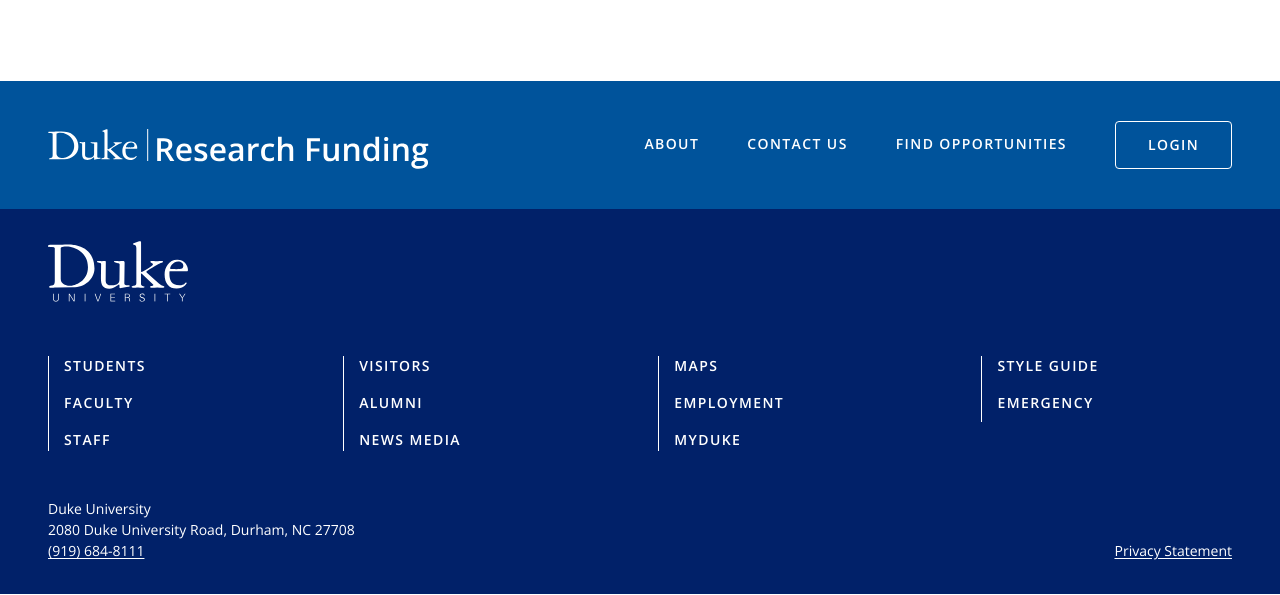Refer to the image and answer the question with as much detail as possible: How many links are in the footer?

I counted the number of links under the 'Footer' navigation, which are 'STUDENTS', 'FACULTY', 'STAFF', 'VISITORS', 'ALUMNI', 'NEWS MEDIA', 'MAPS', 'EMPLOYMENT', 'MYDUKE', 'STYLE GUIDE', and 'EMERGENCY', so there are 11 links in the footer.